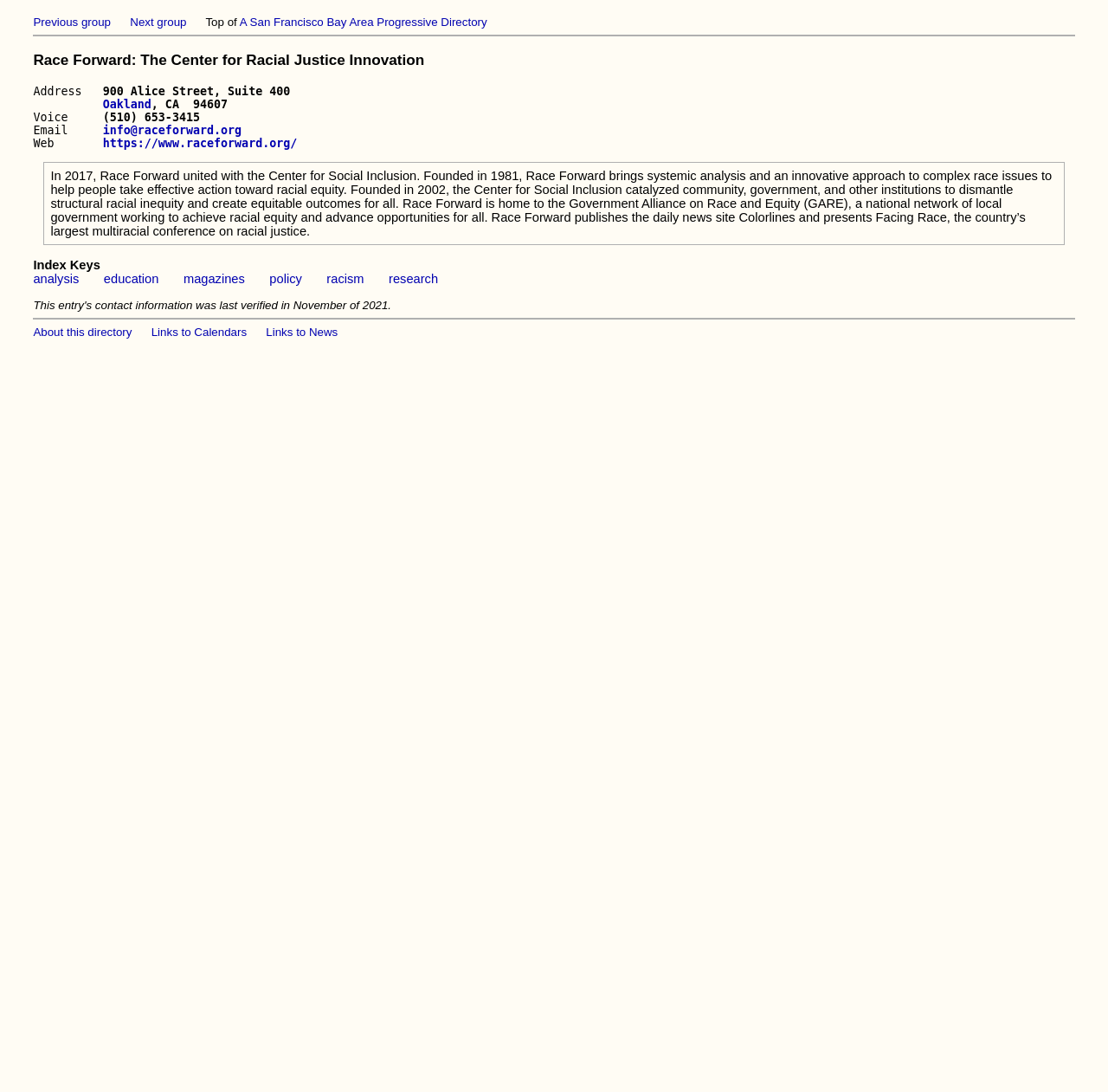Provide a single word or phrase answer to the question: 
What is the phone number of Race Forward?

(510) 653-3415